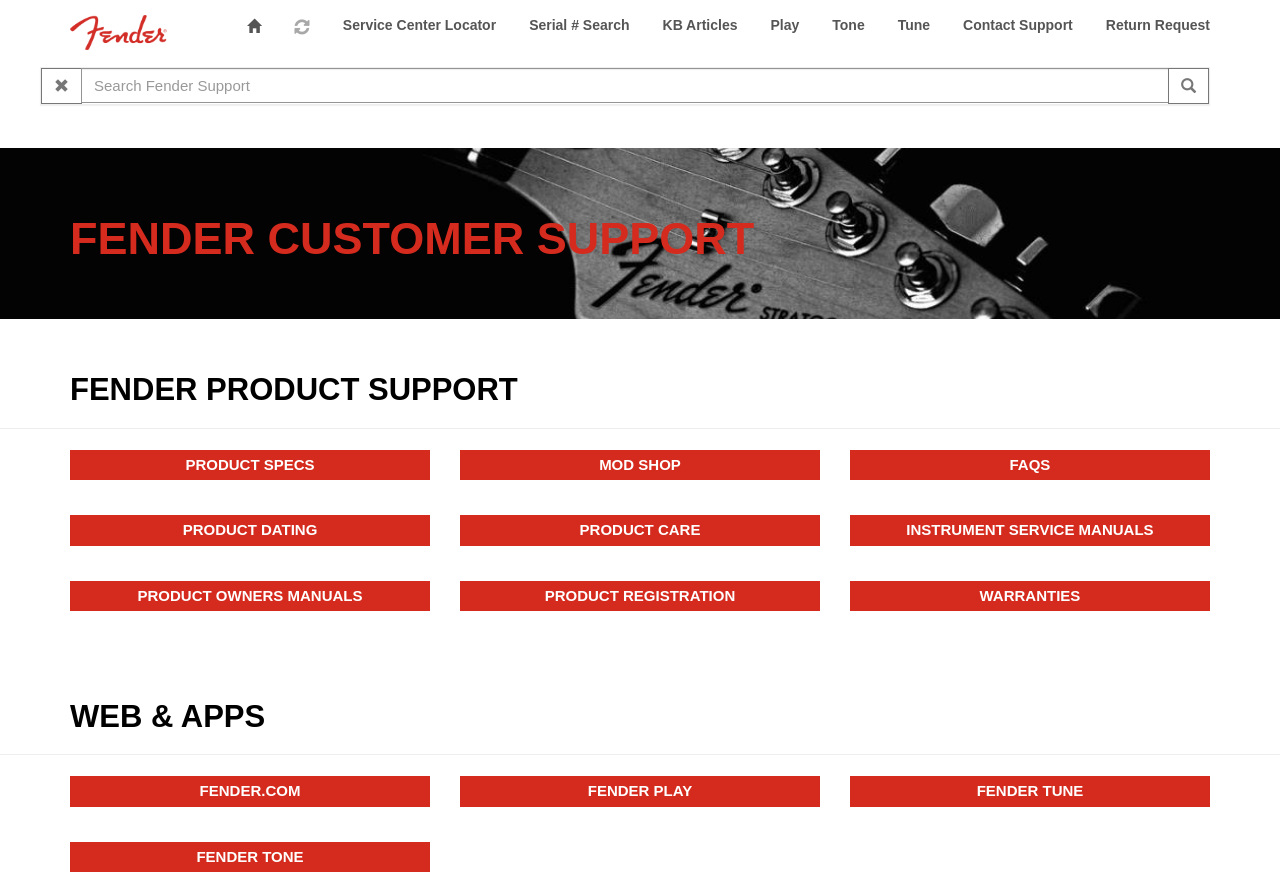Determine the bounding box coordinates for the HTML element described here: "Play".

[0.59, 0.0, 0.636, 0.057]